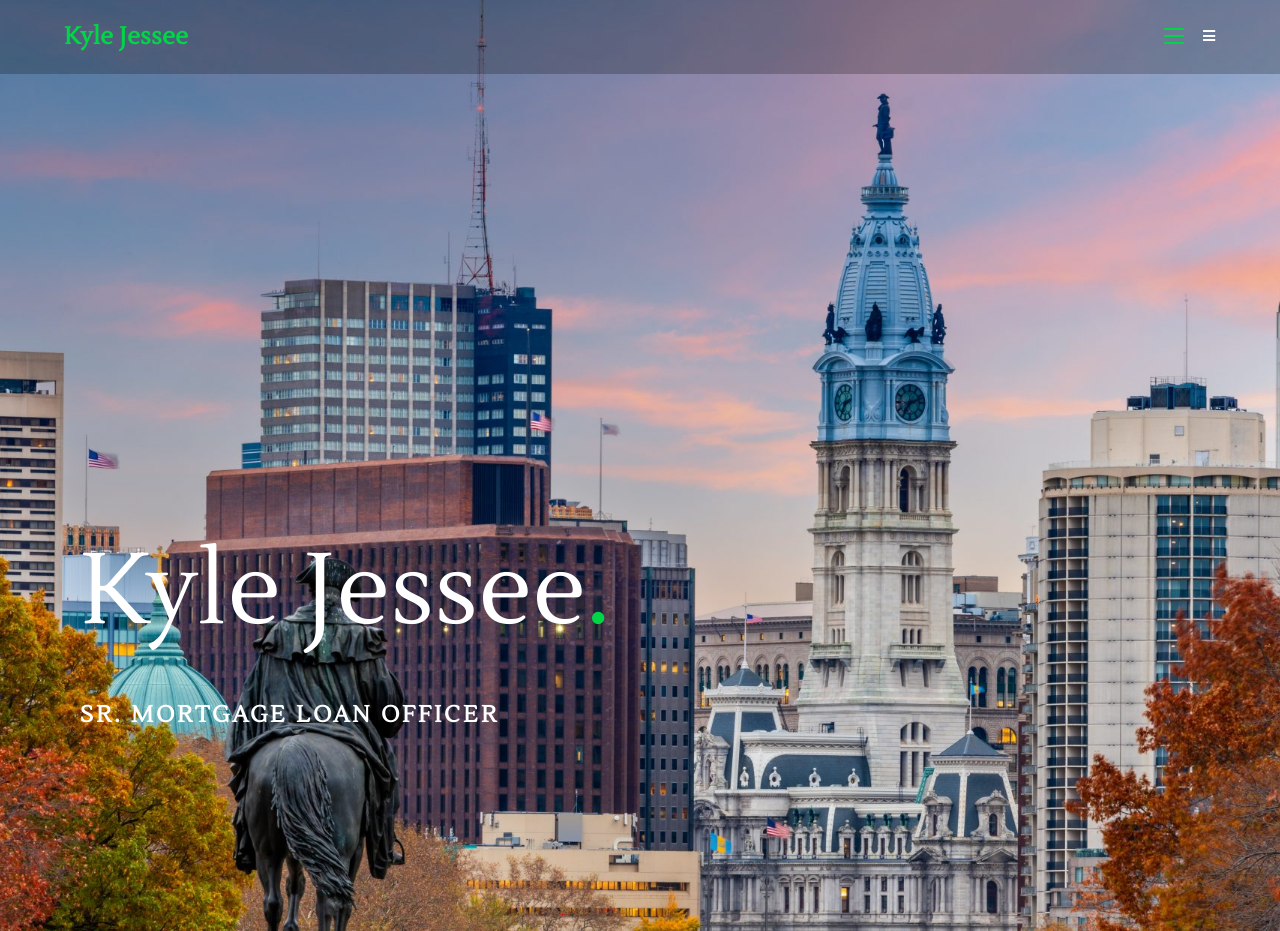Given the element description "Kyle Jessee", identify the bounding box of the corresponding UI element.

[0.05, 0.023, 0.147, 0.056]